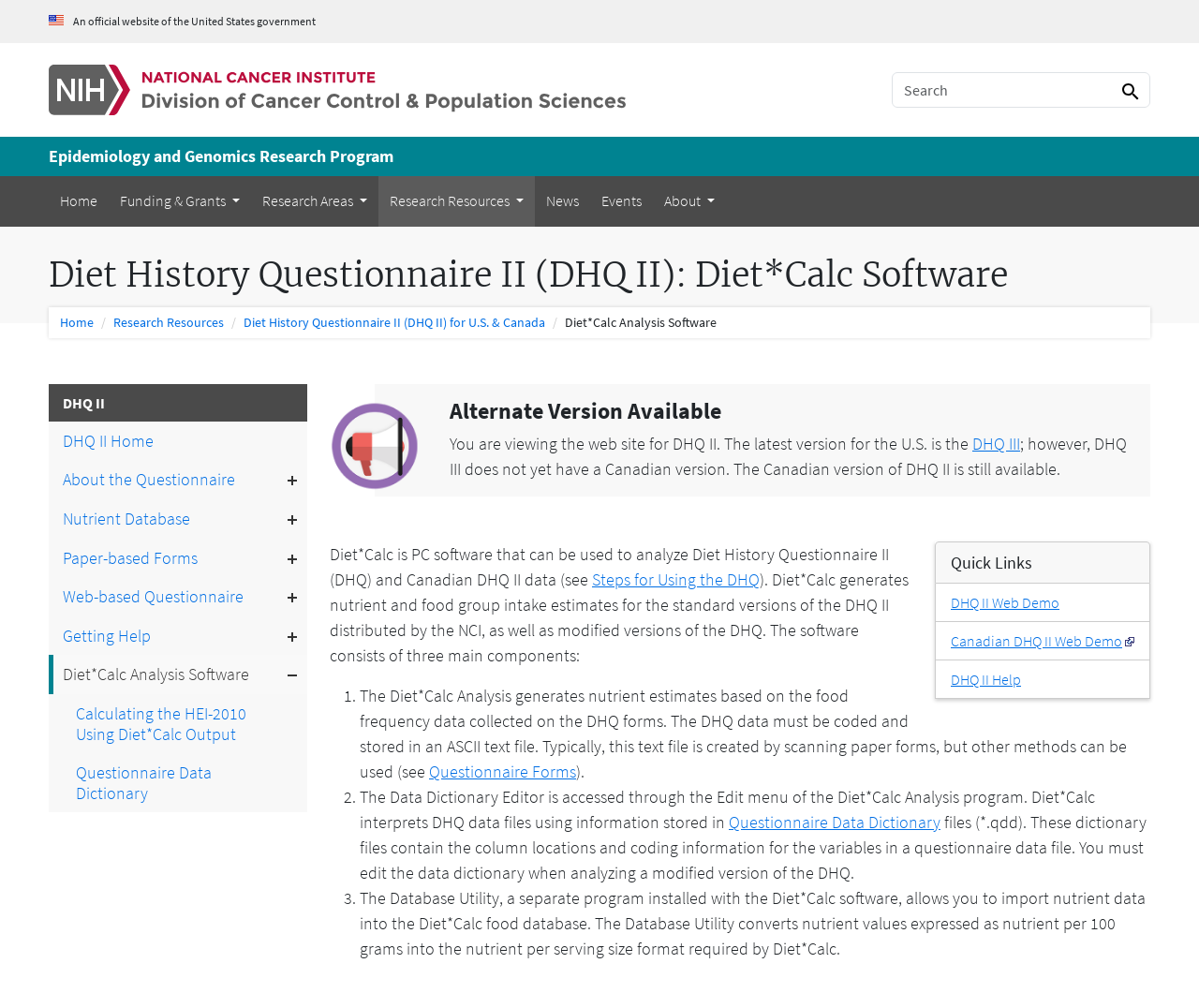Point out the bounding box coordinates of the section to click in order to follow this instruction: "Search".

[0.744, 0.072, 0.959, 0.107]